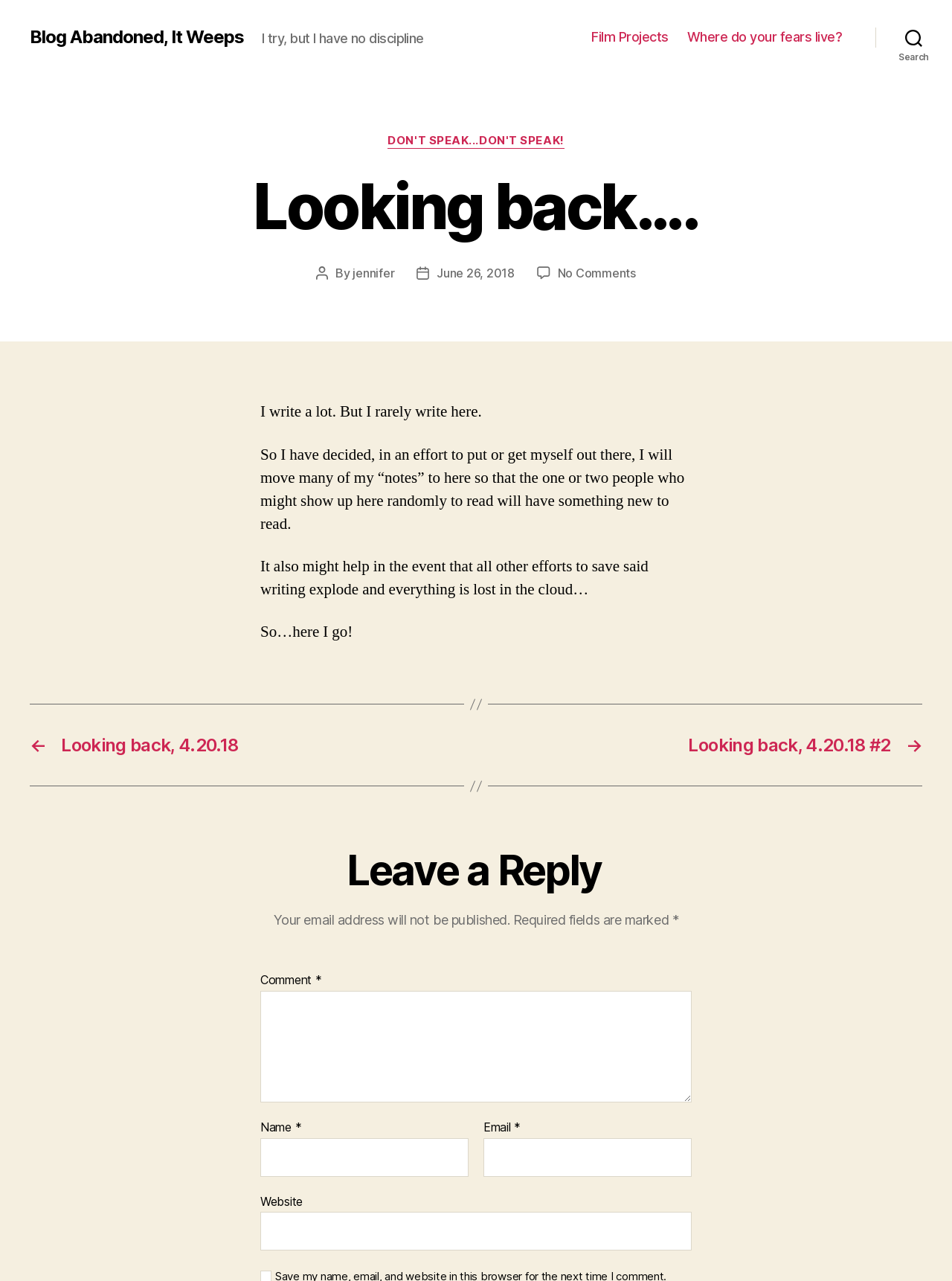Can you specify the bounding box coordinates of the area that needs to be clicked to fulfill the following instruction: "Click on the 'jennifer' link"?

[0.371, 0.208, 0.414, 0.219]